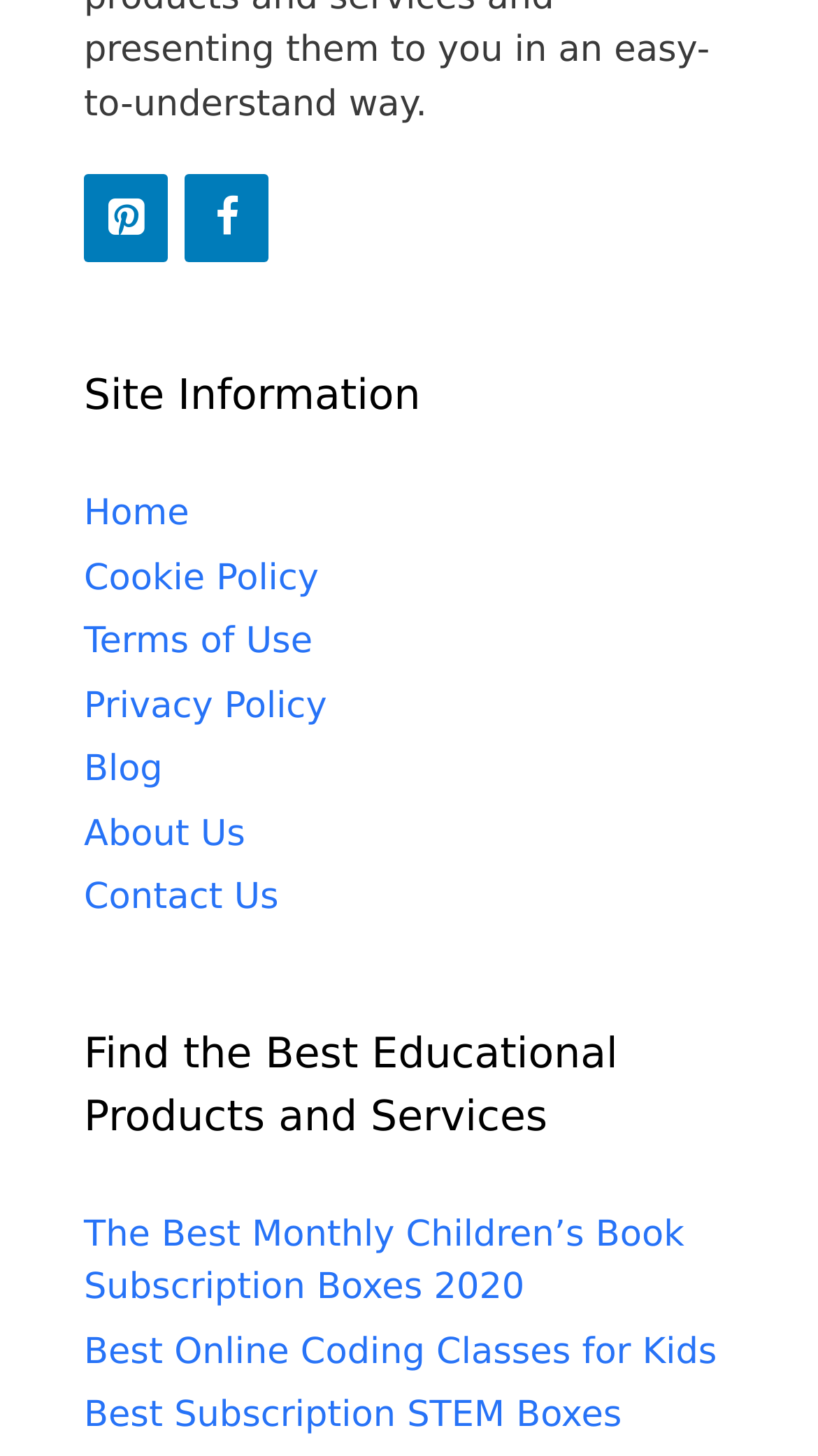Please specify the bounding box coordinates in the format (top-left x, top-left y, bottom-right x, bottom-right y), with values ranging from 0 to 1. Identify the bounding box for the UI component described as follows: Cookie Policy

[0.103, 0.383, 0.39, 0.412]